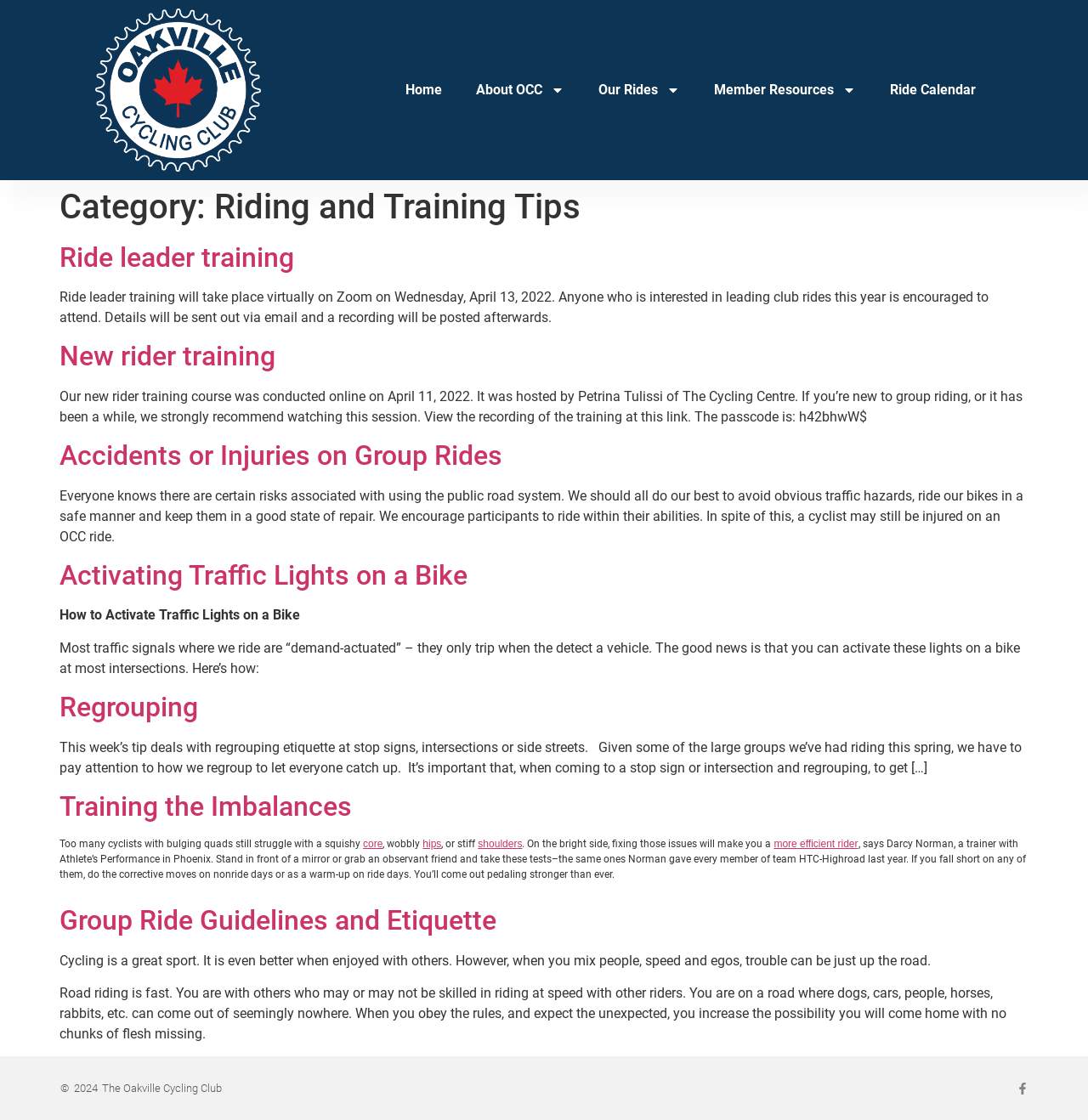Please reply with a single word or brief phrase to the question: 
What is the purpose of the new rider training course?

To teach new riders